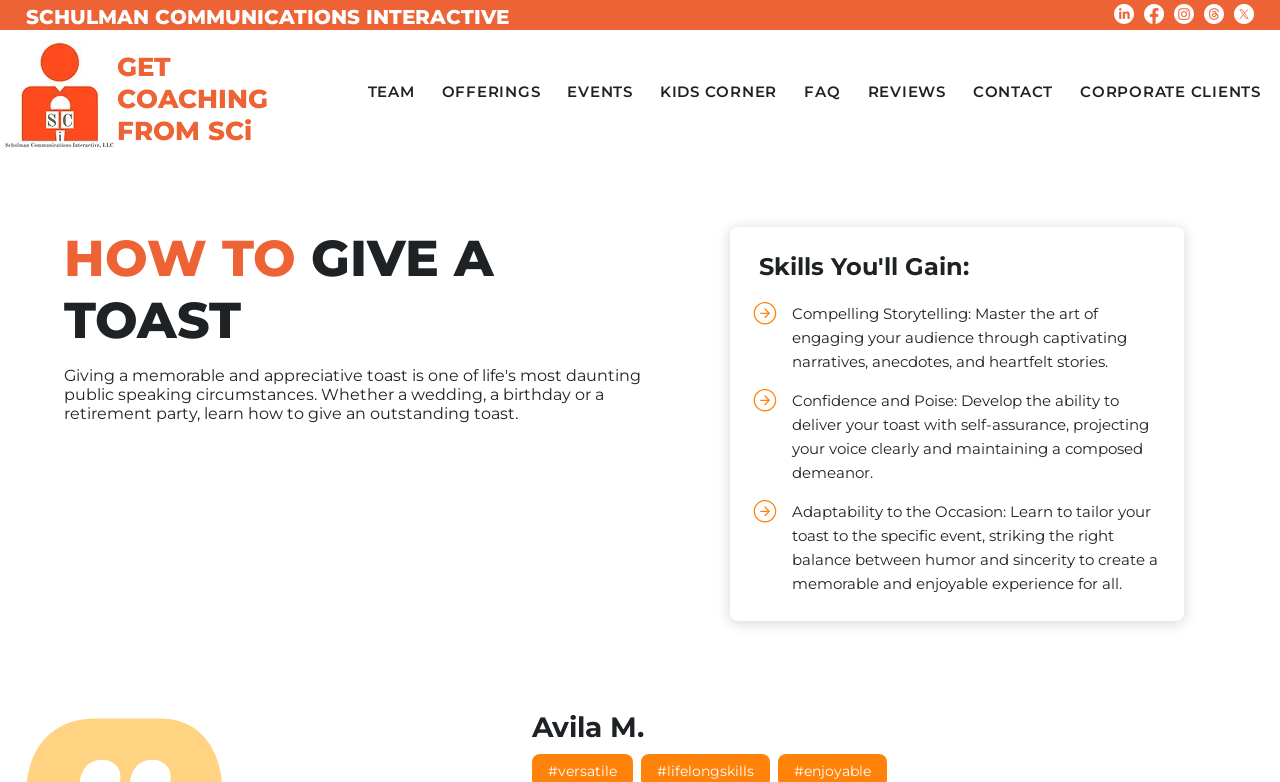Carefully observe the image and respond to the question with a detailed answer:
What is the name of the person who gave a review?

I found the answer by looking at the heading element with the text 'Avila M.' which is located near the bottom of the webpage, indicating that it is a review or testimonial from a person with that name.